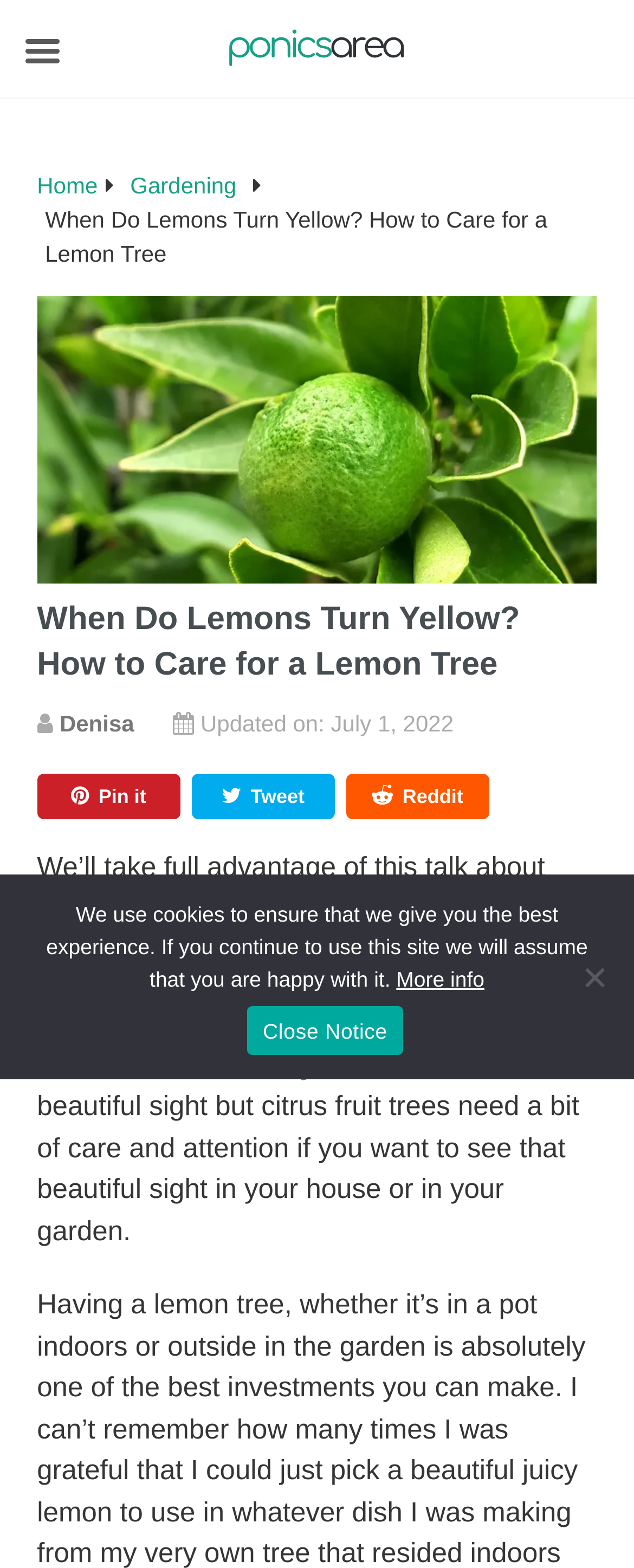Identify the bounding box of the HTML element described as: "Denisa".

[0.094, 0.453, 0.212, 0.469]